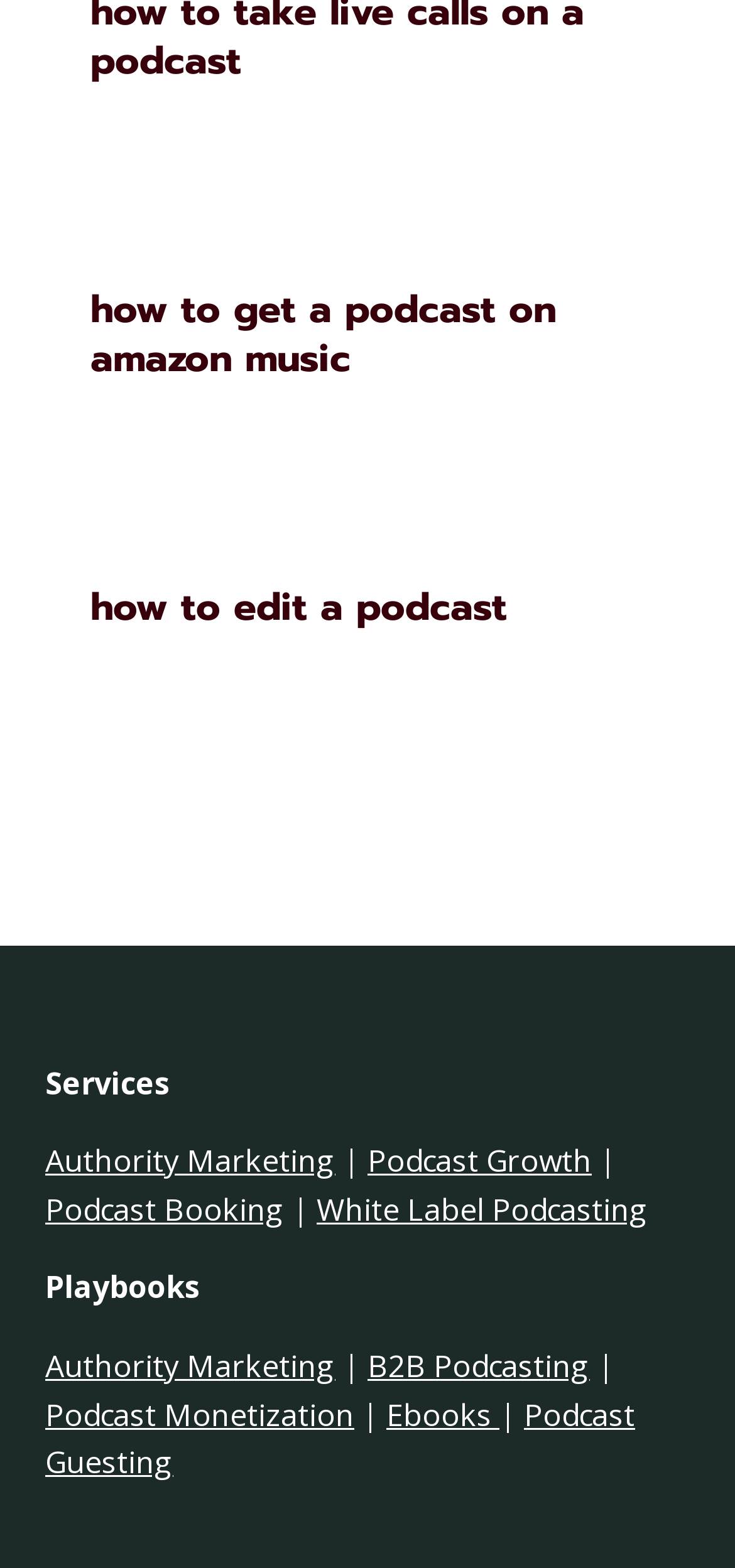Predict the bounding box coordinates for the UI element described as: "Ebooks". The coordinates should be four float numbers between 0 and 1, presented as [left, top, right, bottom].

[0.526, 0.888, 0.679, 0.915]